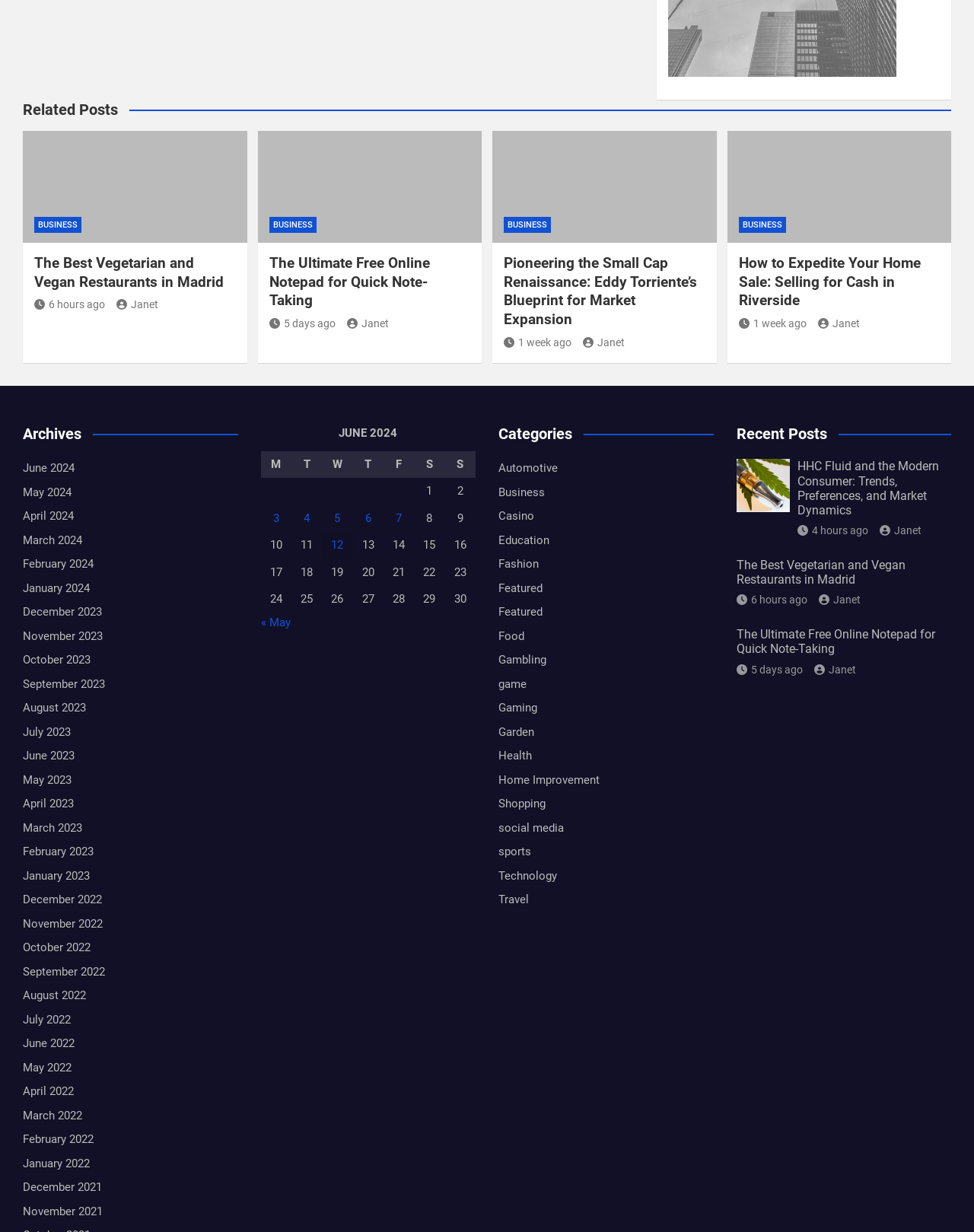Locate the bounding box coordinates of the segment that needs to be clicked to meet this instruction: "Click on 'June 2024'".

[0.023, 0.375, 0.077, 0.386]